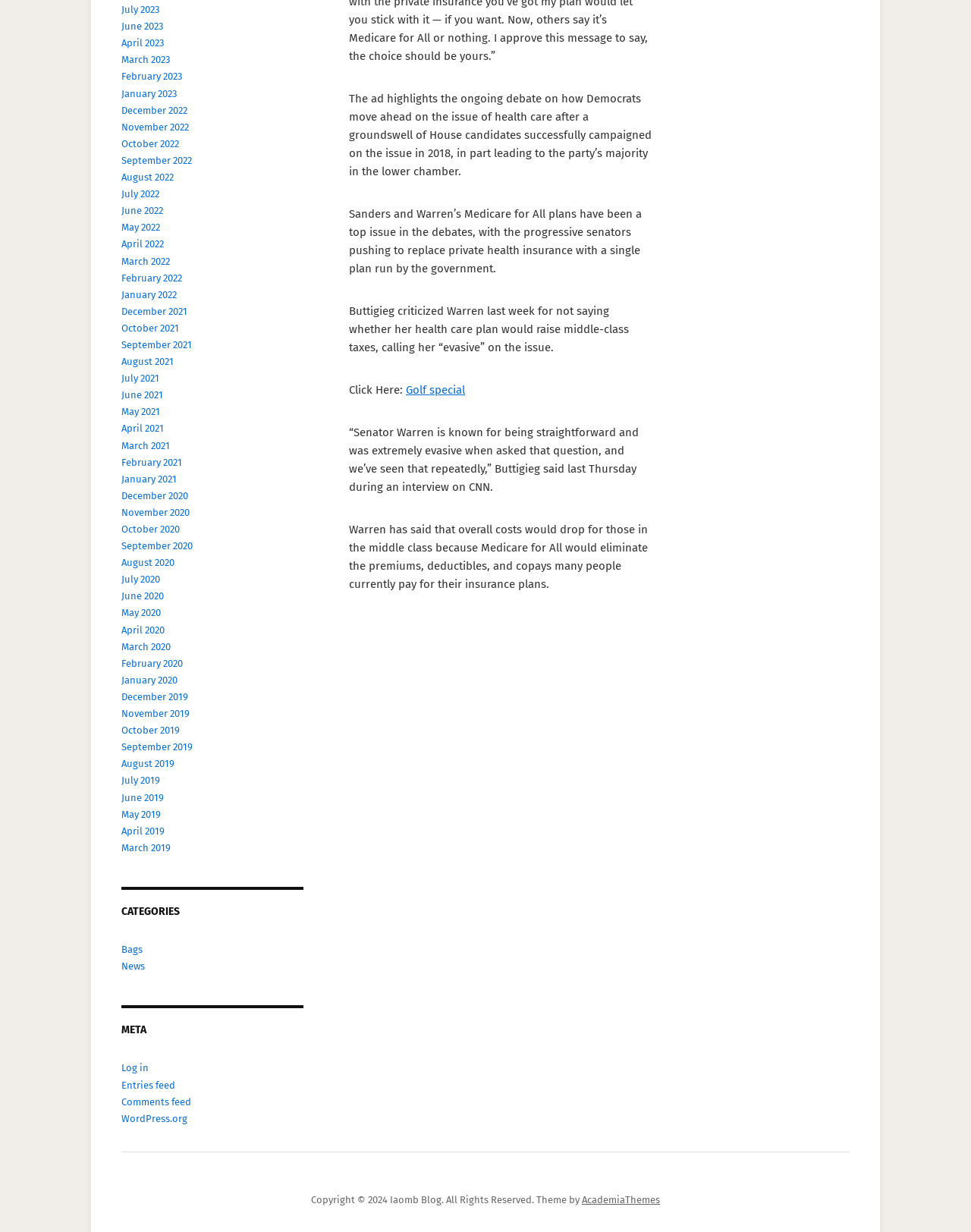What is the benefit of Medicare for All according to Warren?
Please answer using one word or phrase, based on the screenshot.

Elimination of premiums, deductibles, and copays